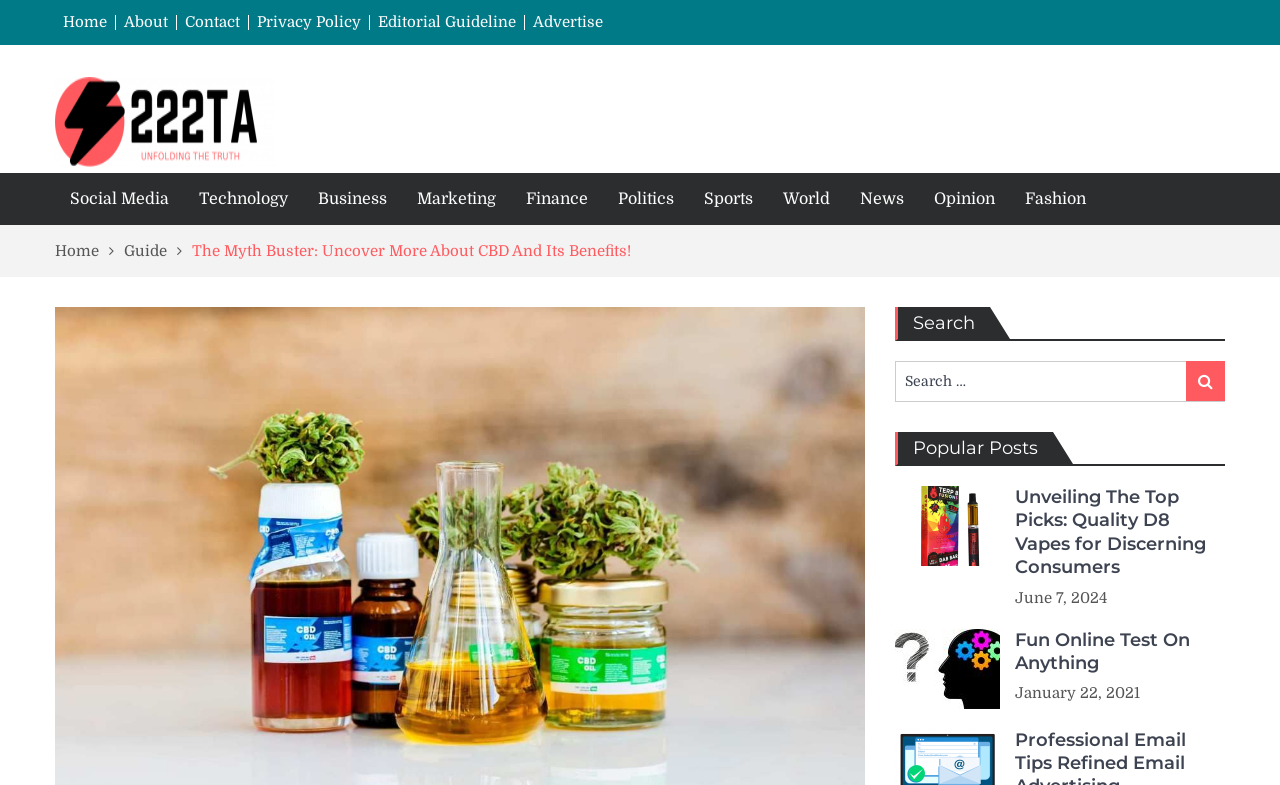Can you extract the headline from the webpage for me?

The Myth Buster: Uncover More About CBD And Its Benefits!